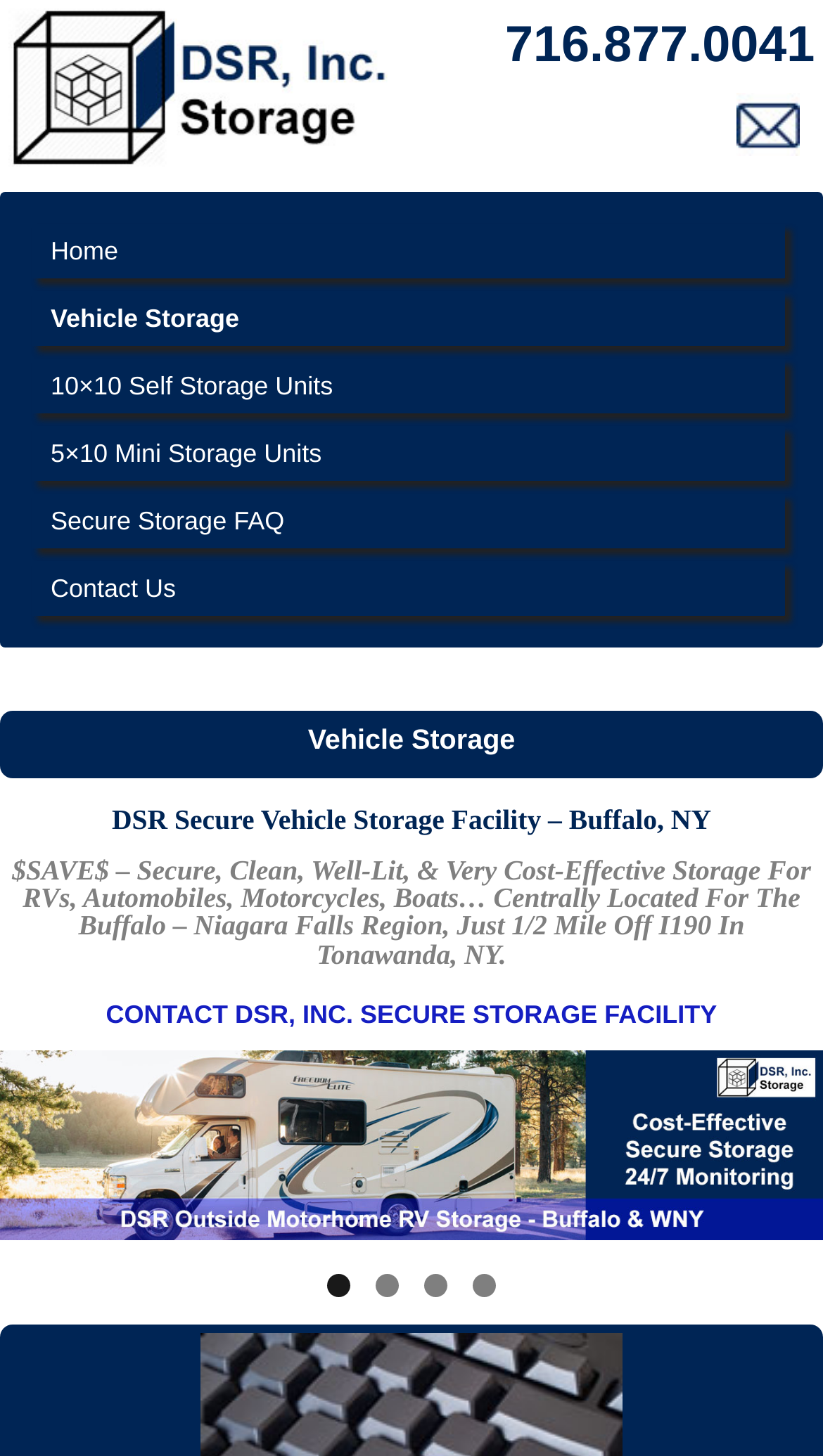Determine the bounding box coordinates of the region I should click to achieve the following instruction: "Go to the Contact Us page". Ensure the bounding box coordinates are four float numbers between 0 and 1, i.e., [left, top, right, bottom].

[0.046, 0.39, 0.947, 0.419]